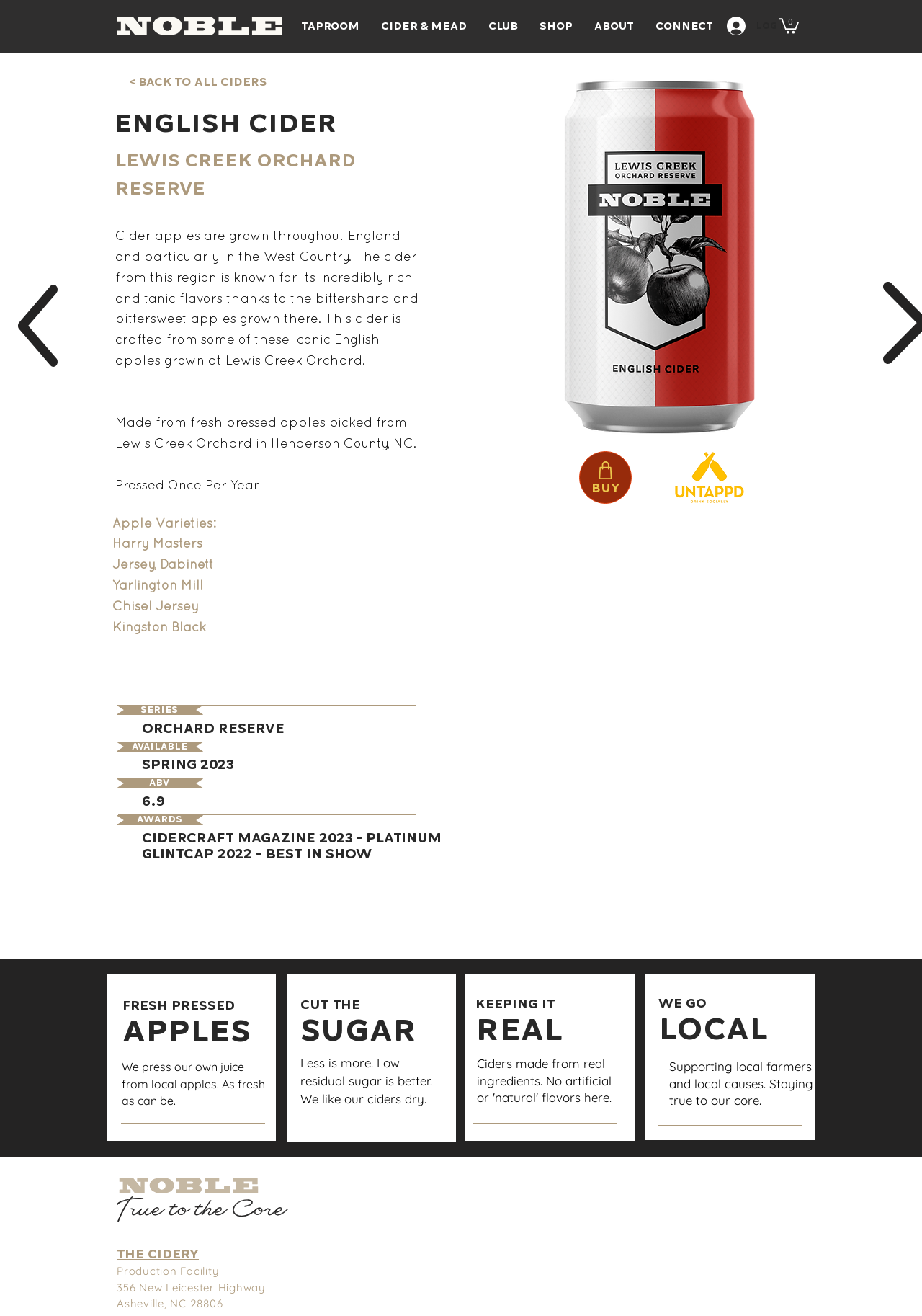For the element described, predict the bounding box coordinates as (top-left x, top-left y, bottom-right x, bottom-right y). All values should be between 0 and 1. Element description: Visit our YouTube channel

None